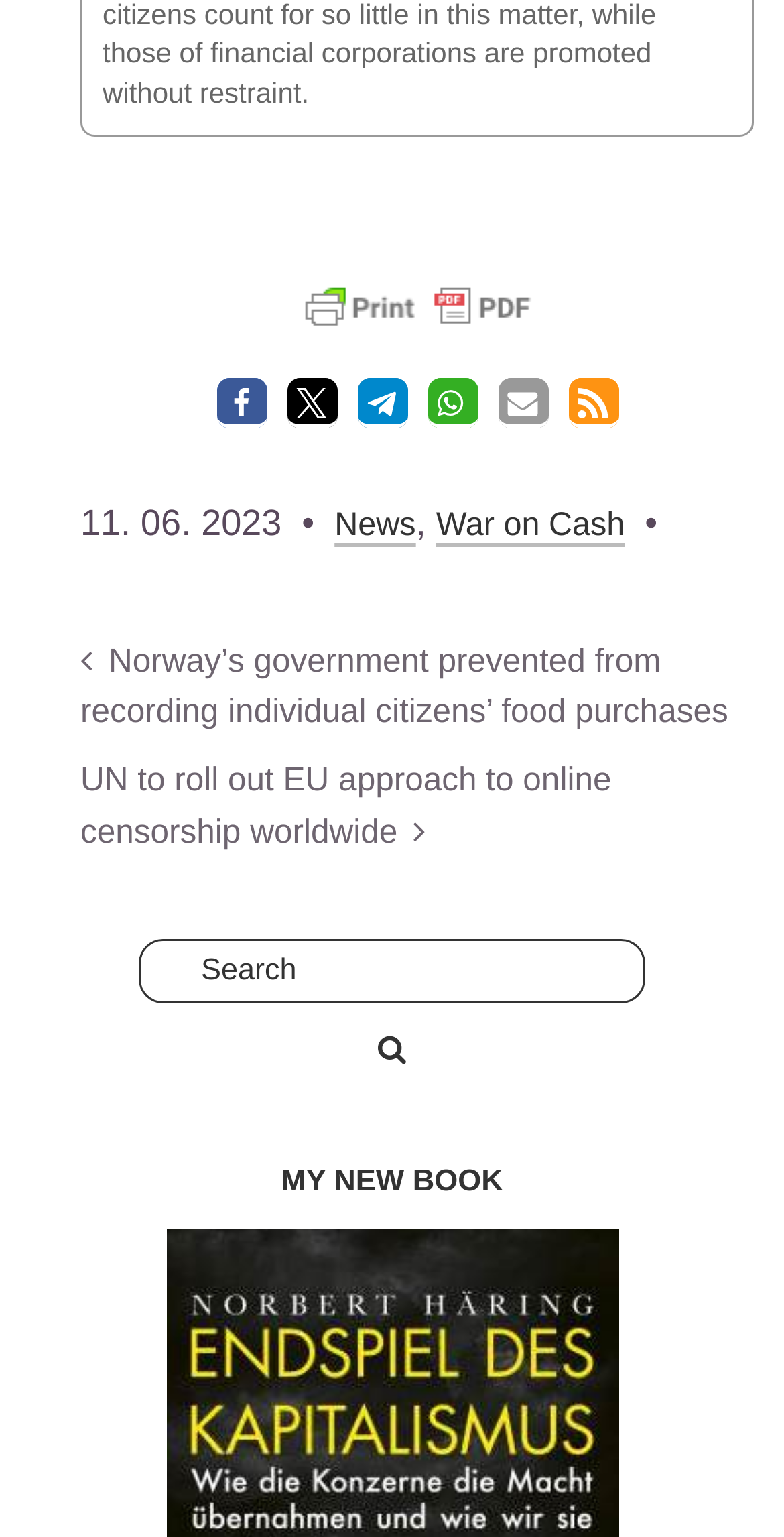How many social media sharing buttons are there?
Provide a thorough and detailed answer to the question.

I counted the number of social media sharing buttons, including 'Bei Facebook teilen', 'Bei X teilen', 'Bei Telegram teilen', 'Bei Whatsapp teilen', and 'Per E-Mail versenden', which are all located near the top of the webpage.